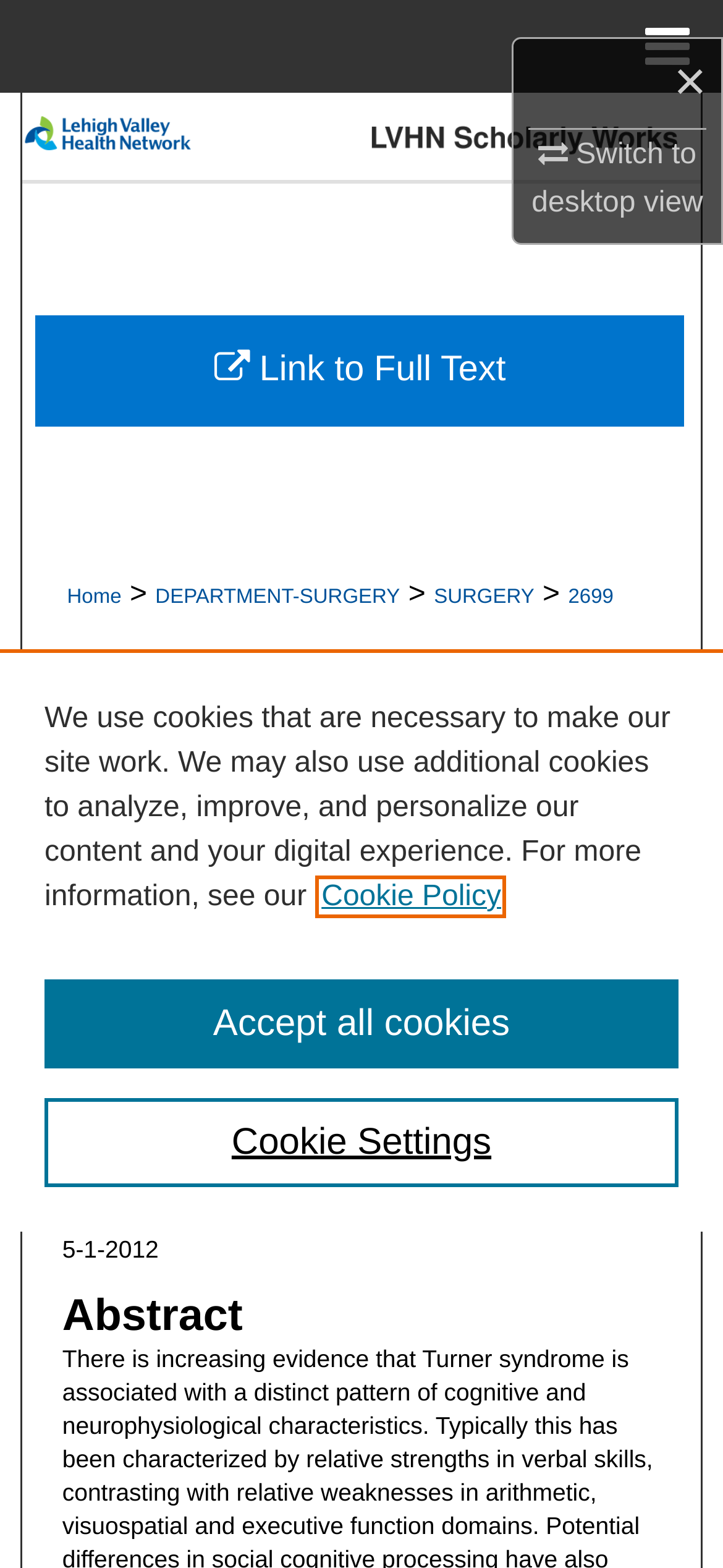Provide a one-word or short-phrase answer to the question:
What is the name of the department?

DEPARTMENT OF SURGERY